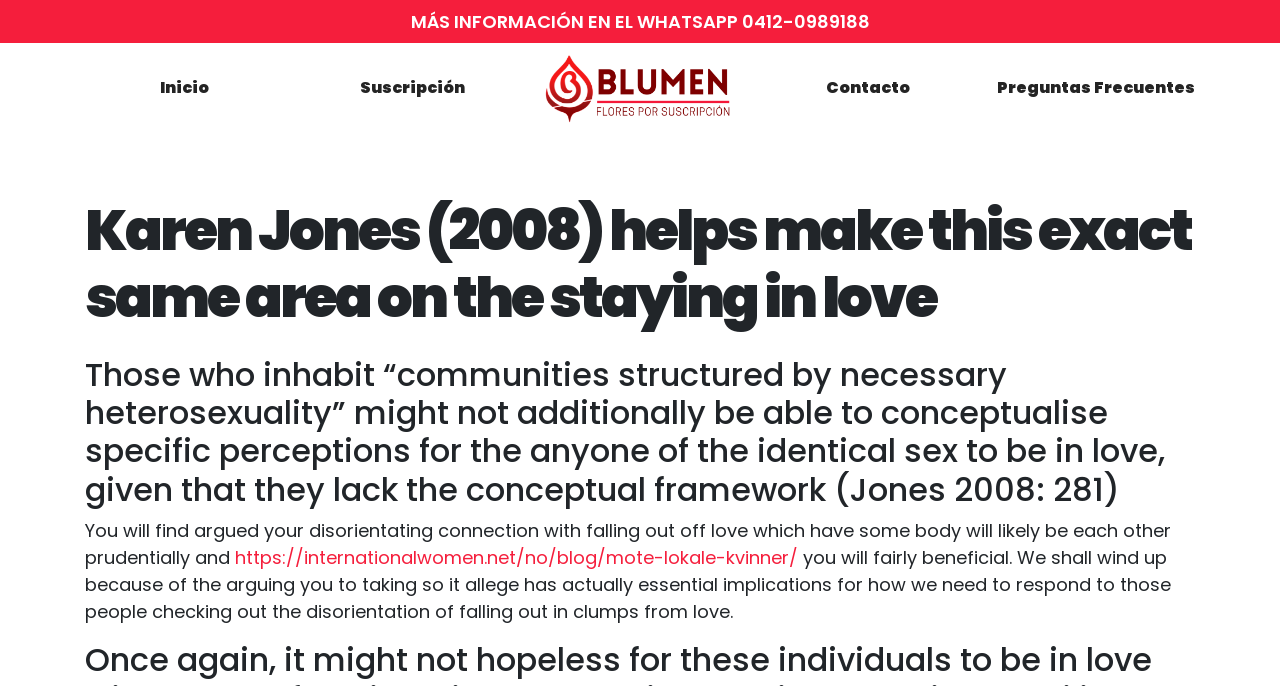Please give a succinct answer to the question in one word or phrase:
How many links are there in the top navigation bar?

4